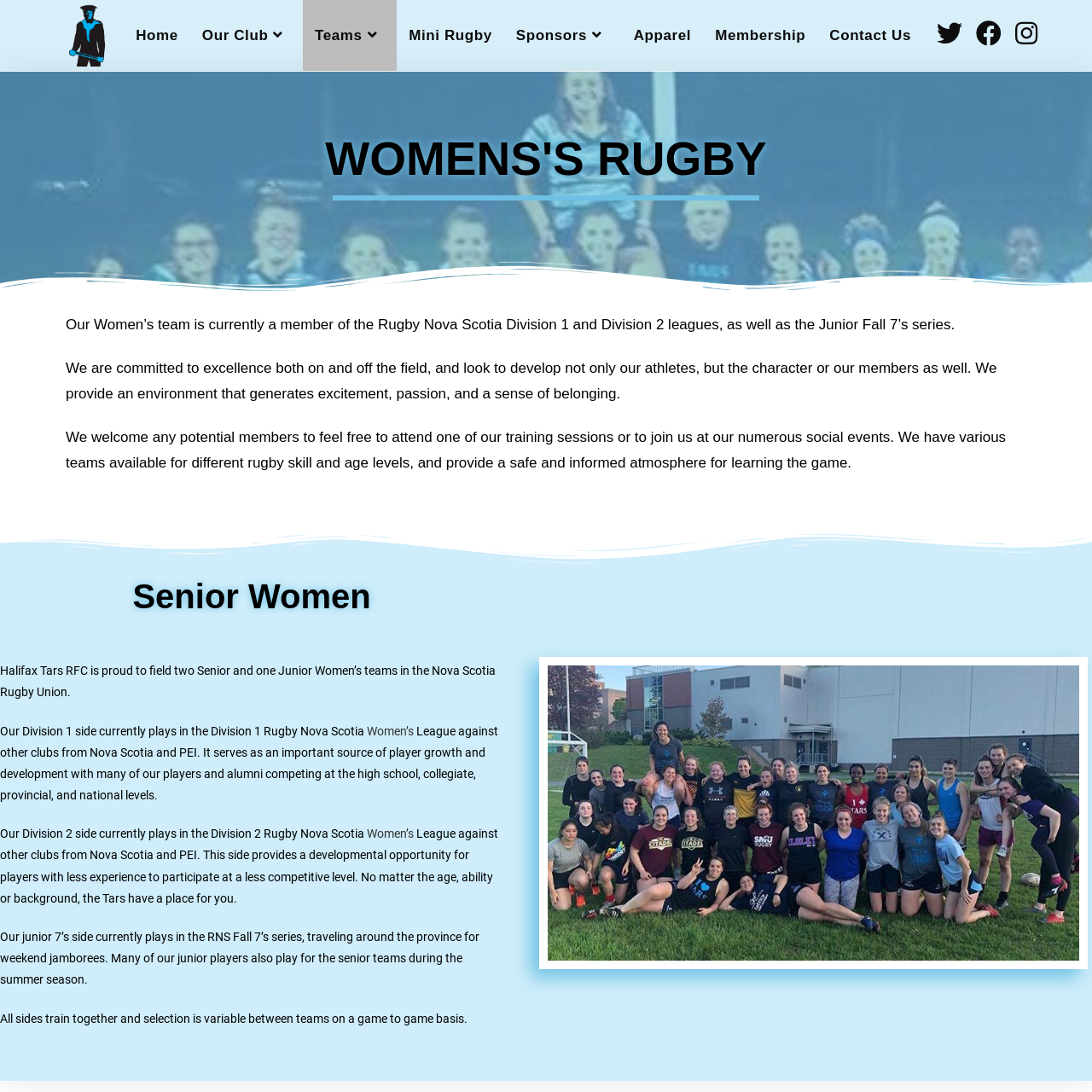Find the bounding box coordinates of the element to click in order to complete the given instruction: "Visit the Twitter page."

[0.852, 0.019, 0.888, 0.043]